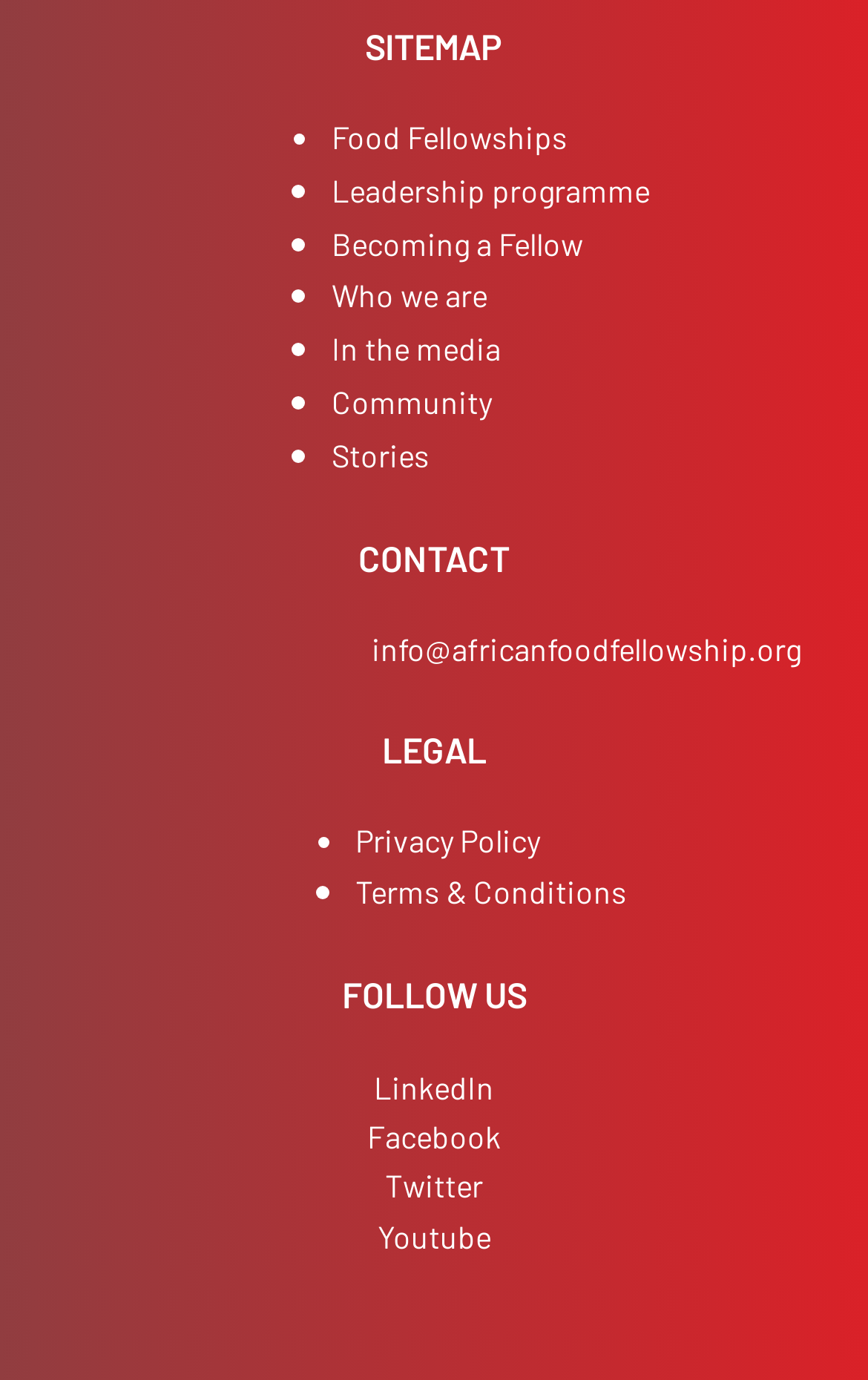Find the bounding box coordinates of the element to click in order to complete this instruction: "Contact us via email". The bounding box coordinates must be four float numbers between 0 and 1, denoted as [left, top, right, bottom].

[0.428, 0.457, 0.923, 0.484]